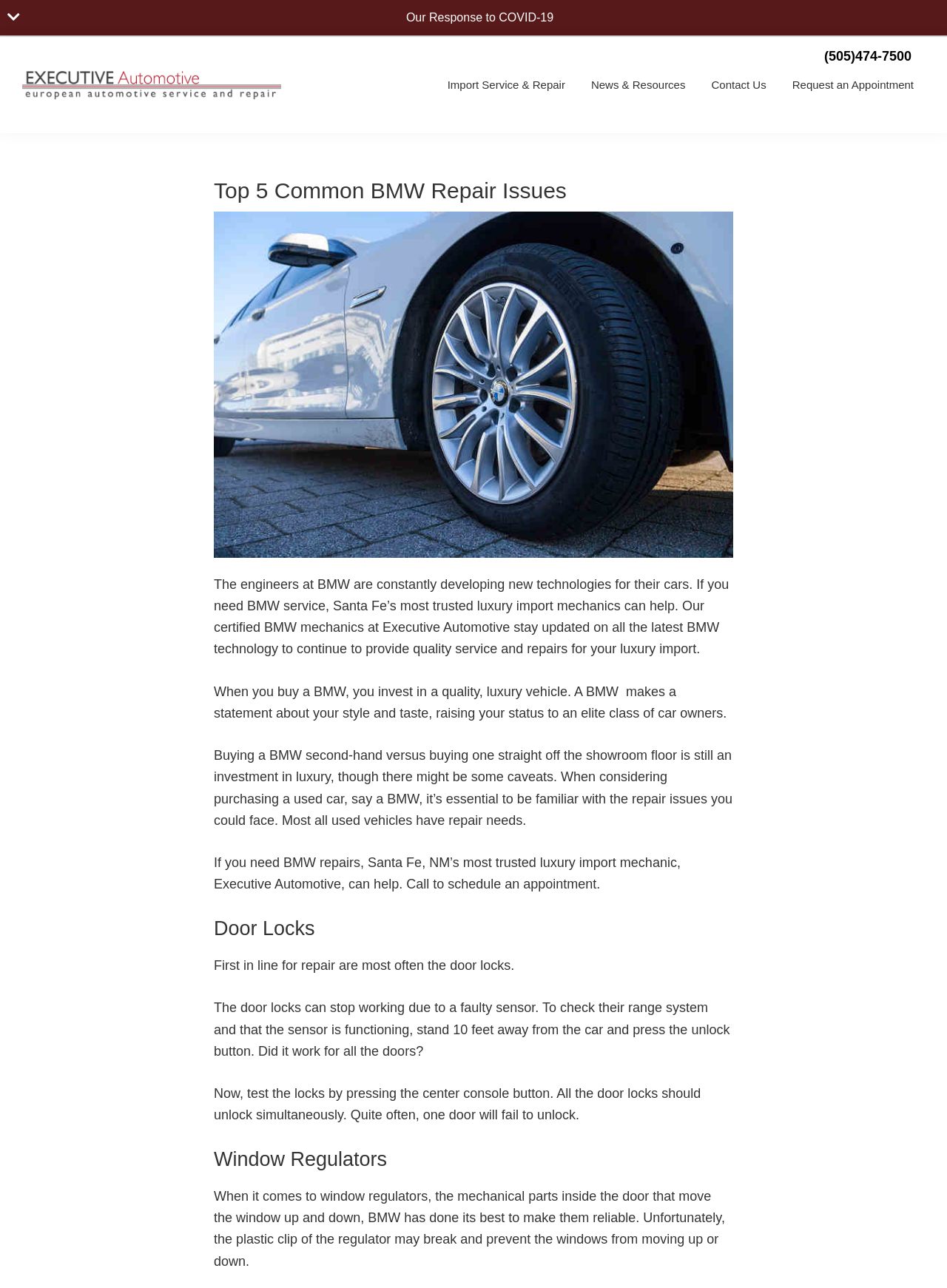Generate the text of the webpage's primary heading.

Top 5 Common BMW Repair Issues